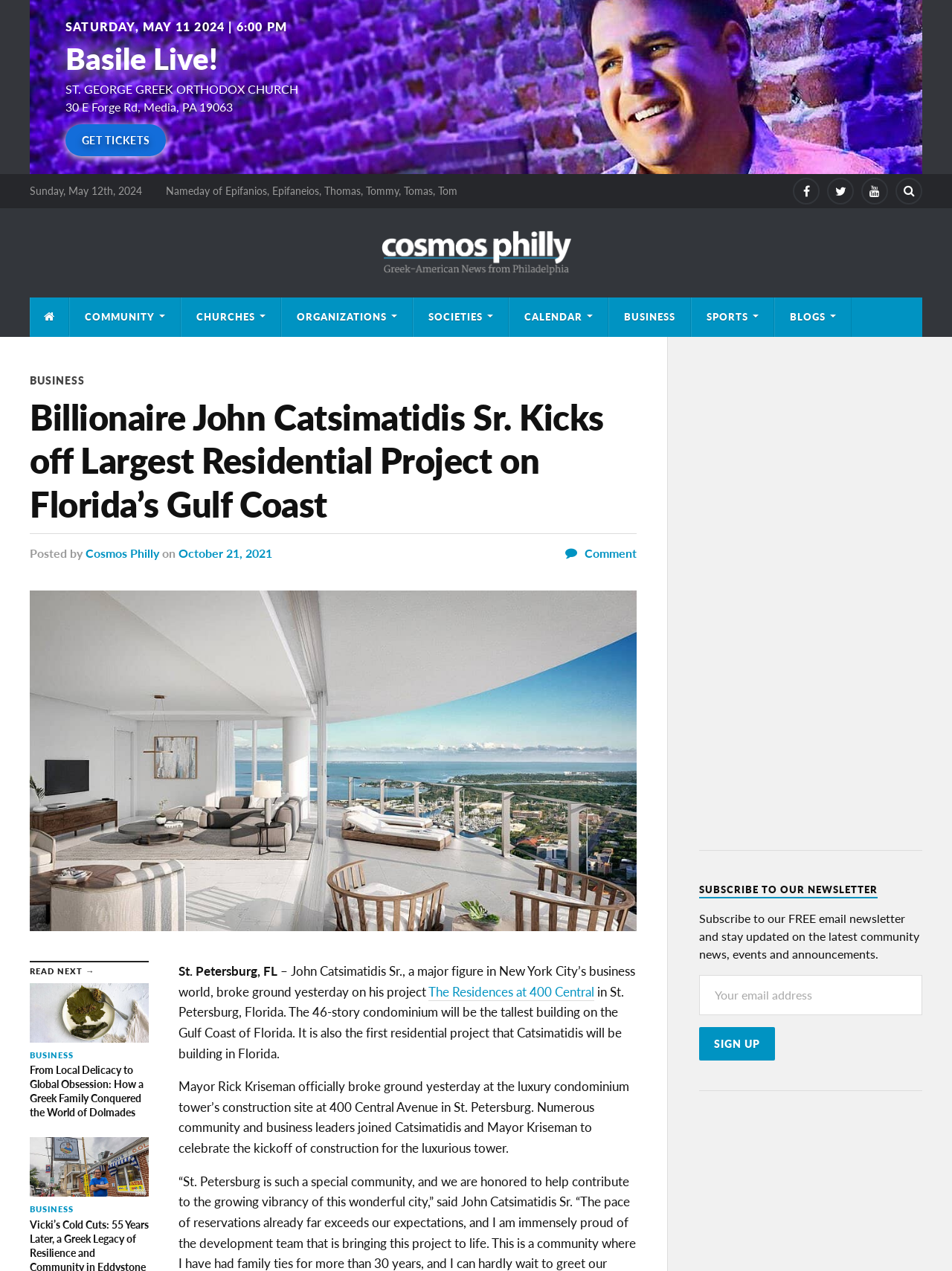Provide a thorough description of the webpage you see.

This webpage appears to be a news article from Cosmos Philly, a Greek American news website. At the top of the page, there is a date and time indicator showing "SATURDAY, MAY 11 2024 | 6:00 PM" followed by a few lines of text related to a Greek Orthodox church event. Below this, there is a "GET TICKETS" link and some more text about a nameday celebration.

On the top-right corner, there are social media links to Facebook, Twitter, YouTube, and a search icon. Below this, there is a horizontal menu with links to various sections of the website, including "COMMUNITY", "CHURCHES", "ORGANIZATIONS", and more.

The main article begins with a heading "Billionaire John Catsimatidis Sr. Kicks off Largest Residential Project on Florida’s Gulf Coast" and is accompanied by an image. The article text is divided into paragraphs, with the first paragraph mentioning the posting date and author. The article itself discusses John Catsimatidis Sr.'s new residential project in St. Petersburg, Florida.

Below the main article, there is a "READ NEXT →" link, which leads to another article titled "From Local Delicacy to Global Obsession: How a Greek Family Conquered the World of Dolmades". This article also has an accompanying image and a brief summary.

On the right side of the page, there is a section with a heading "SUBSCRIBE TO OUR NEWSLETTER" where users can enter their email address to receive updates. There is also an advertisement iframe below this section.